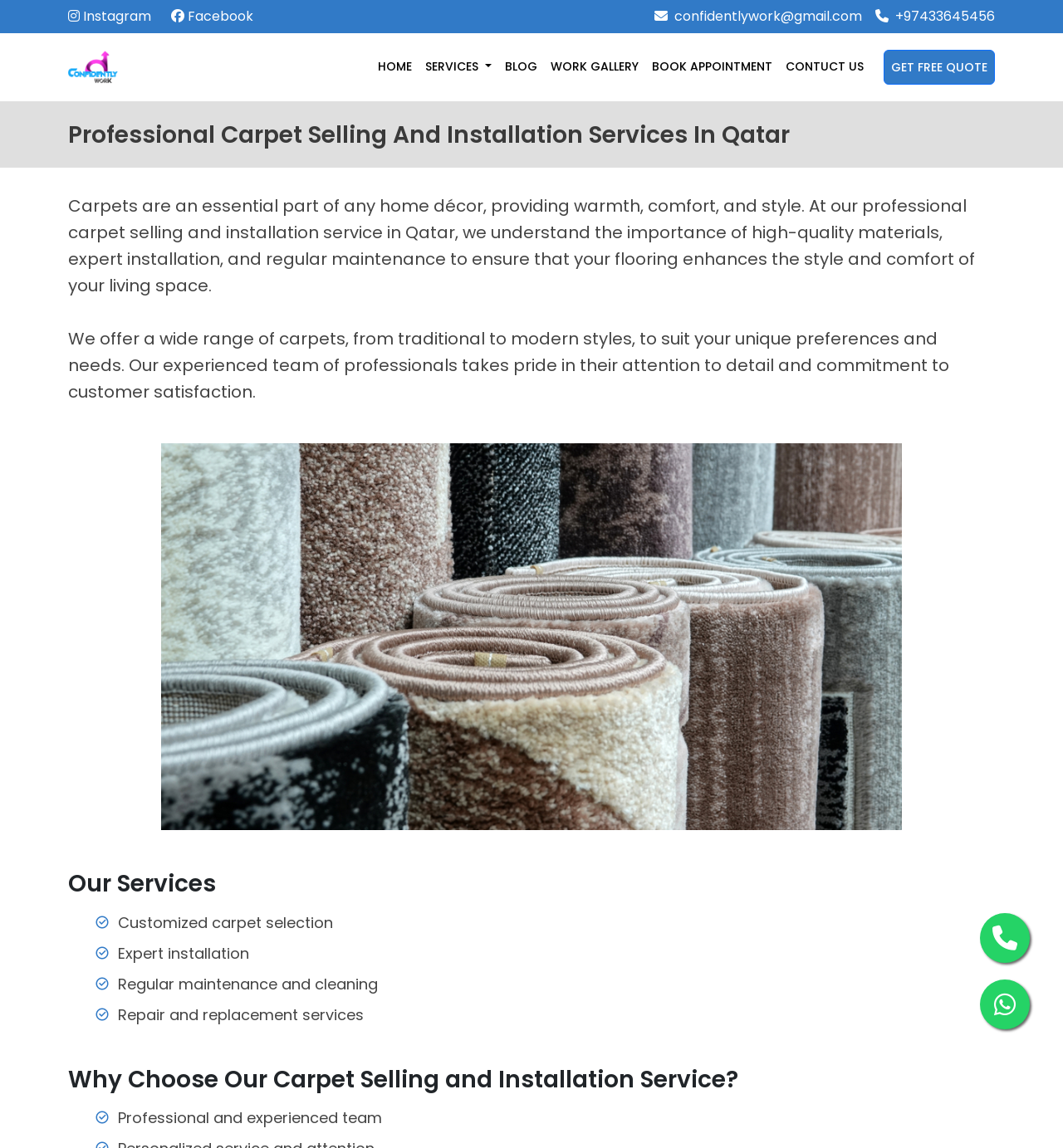Identify the bounding box coordinates of the part that should be clicked to carry out this instruction: "Recommend this article".

None